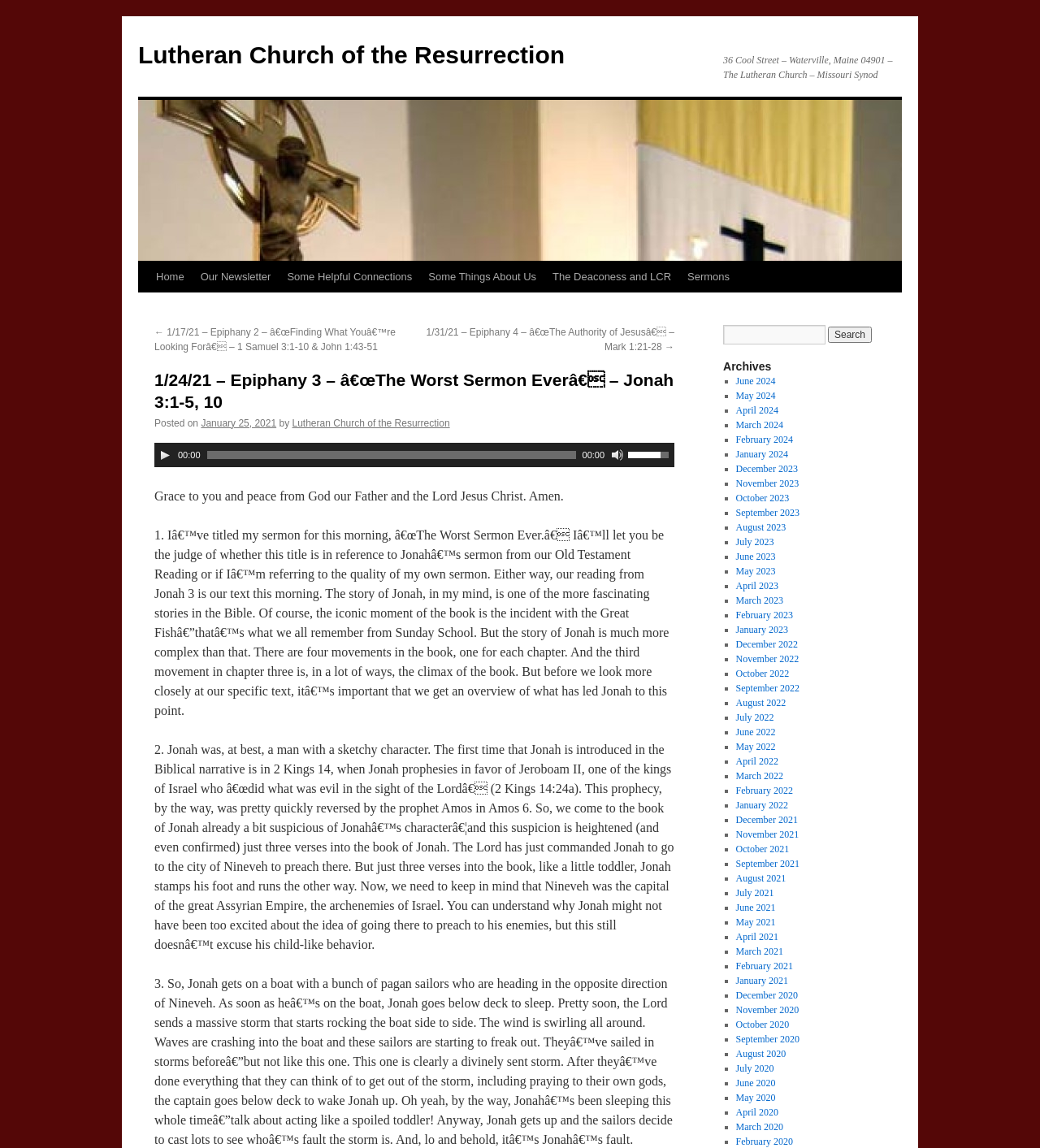Indicate the bounding box coordinates of the clickable region to achieve the following instruction: "Read the archives from June 2024."

[0.707, 0.327, 0.746, 0.337]